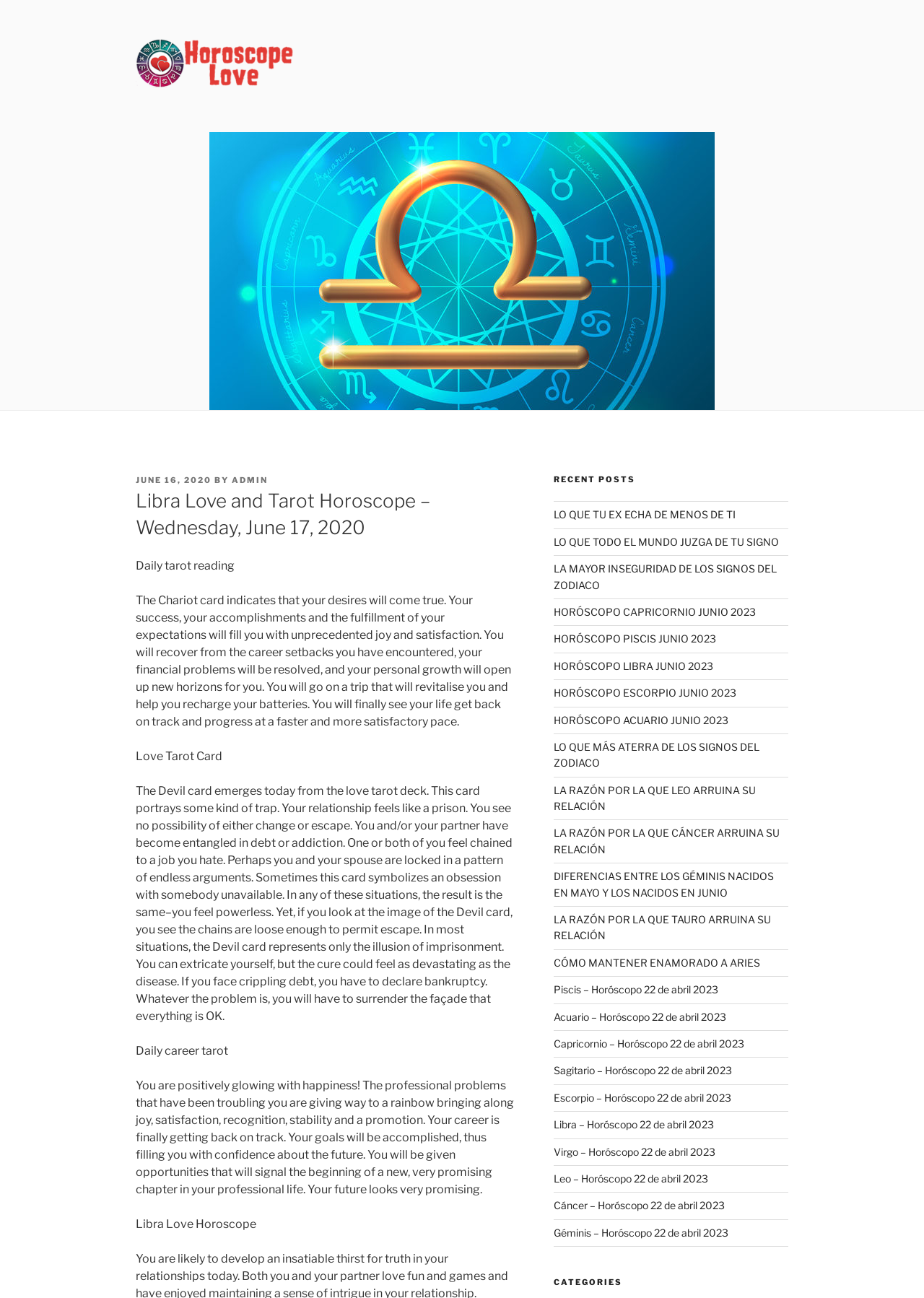Determine the primary headline of the webpage.

Libra Love and Tarot Horoscope – Wednesday, June 17, 2020